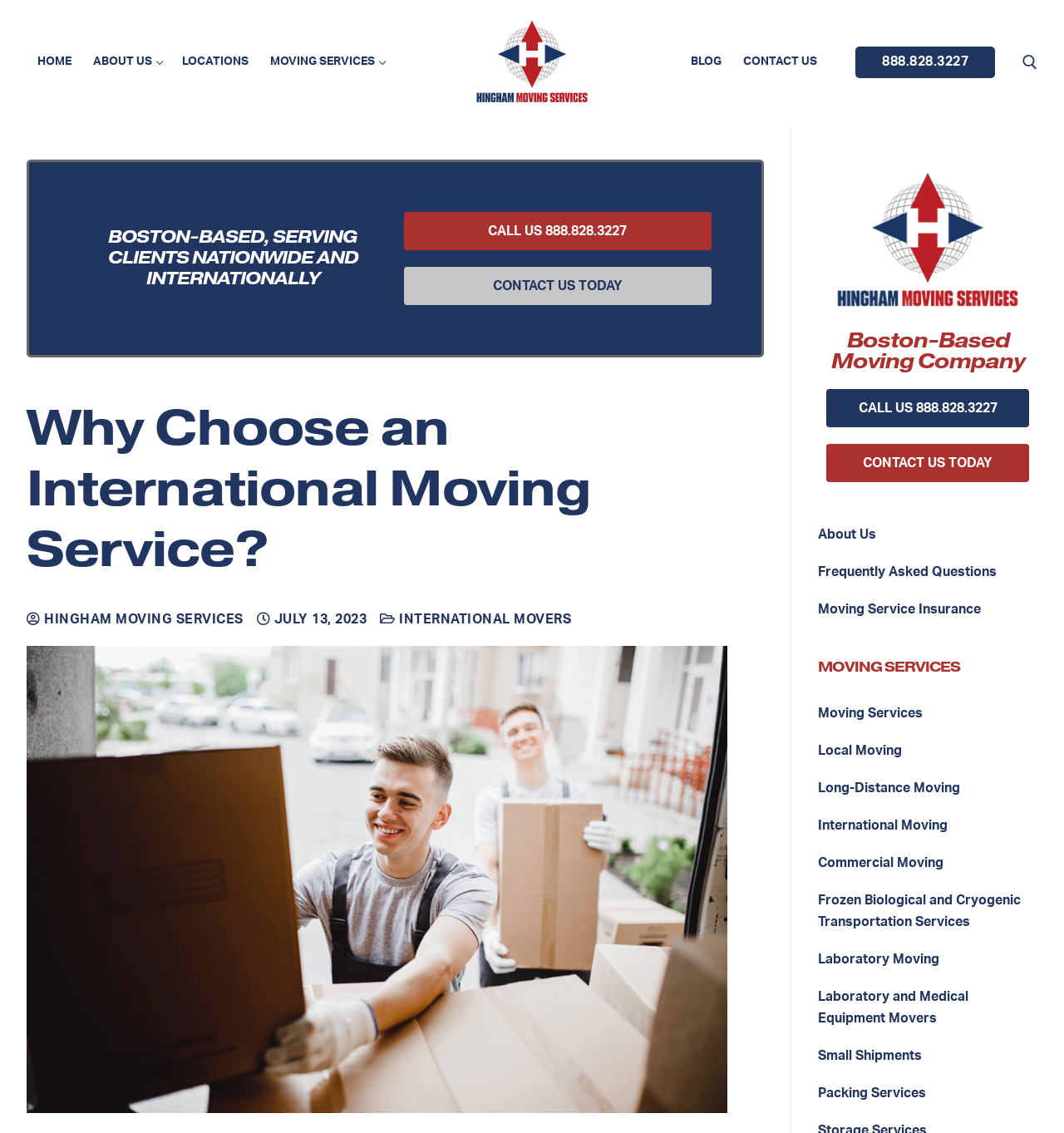Craft a detailed narrative of the webpage's structure and content.

The webpage is about Hingham Moving Services, a Massachusetts-based international moving company. At the top, there is a navigation menu with links to "HOME", "ABOUT US", "LOCATIONS", "MOVING SERVICES", "BLOG", and "CONTACT US". Below the navigation menu, there is a prominent heading "BOSTON-BASED, SERVING CLIENTS NATIONWIDE AND INTERNATIONALLY".

On the left side, there is a section with a heading "Why Choose an International Moving Service?" and a link to "Hingham Moving Services" with an accompanying image. Below this section, there are links to "INTERNATIONAL MOVERS" and "JULY 13, 2023" with a time element. There is also an image depicting moving unloading heavy boxes while demonstrating why you choose international movers.

On the right side, there is a section with the Hingham Moving Services logo and a heading "Boston-Based Moving Company". Below this section, there are links to "CALL US 888.828.3227" and "CONTACT US TODAY". Further down, there are links to "About Us", "Frequently Asked Questions", "Moving Service Insurance", and various moving services such as "Local Moving", "Long-Distance Moving", "International Moving", and more.

There are a total of 7 images on the page, including the Hingham Moving Services logo, an image of moving unloading heavy boxes, and other icons. The page has a prominent call-to-action with phone numbers and links to contact the company.